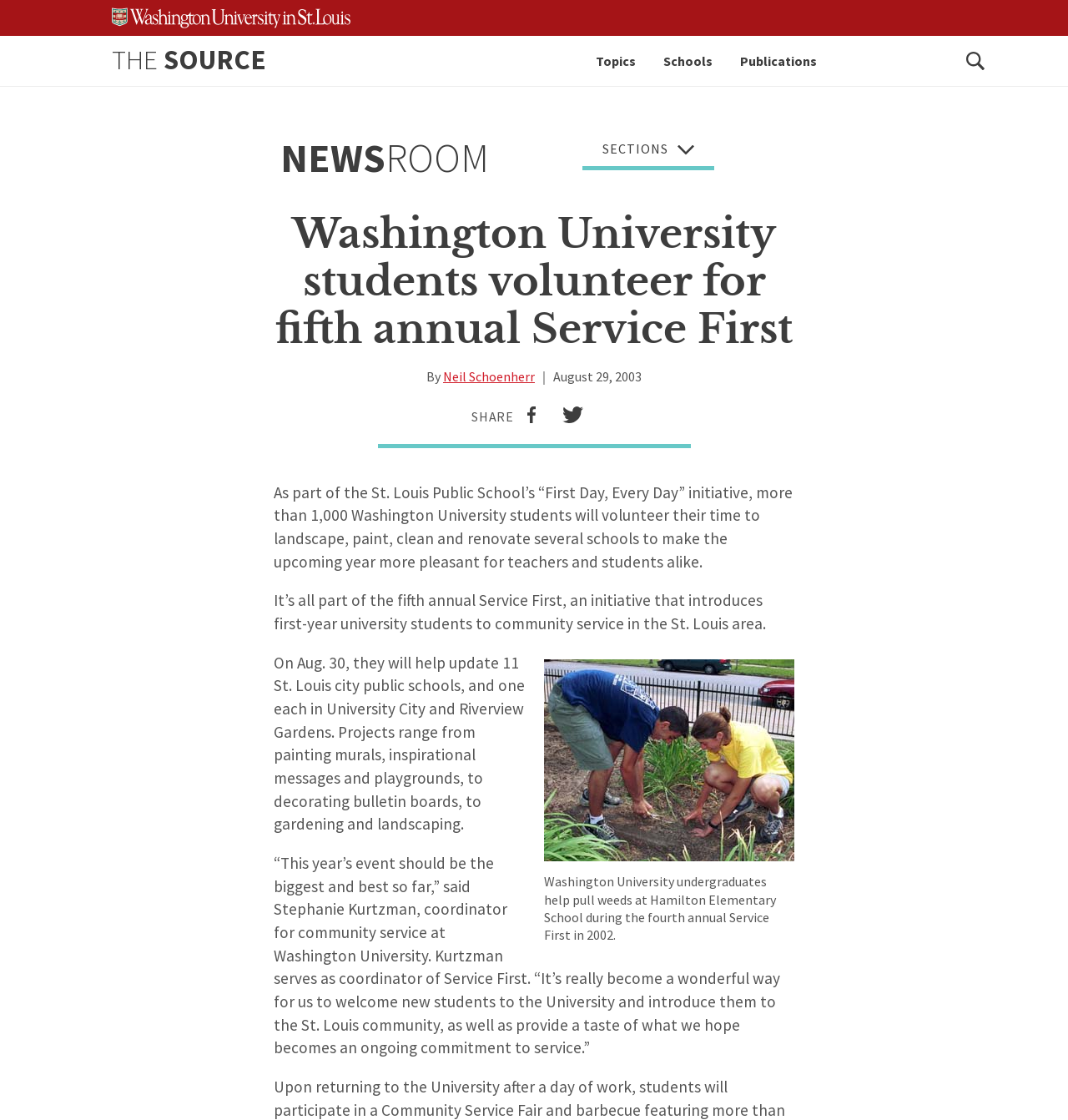What is the purpose of the Service First initiative?
Please give a detailed and elaborate explanation in response to the question.

I found the answer by reading the article content which states 'It’s all part of the fifth annual Service First, an initiative that introduces first-year university students to community service in the St. Louis area'.